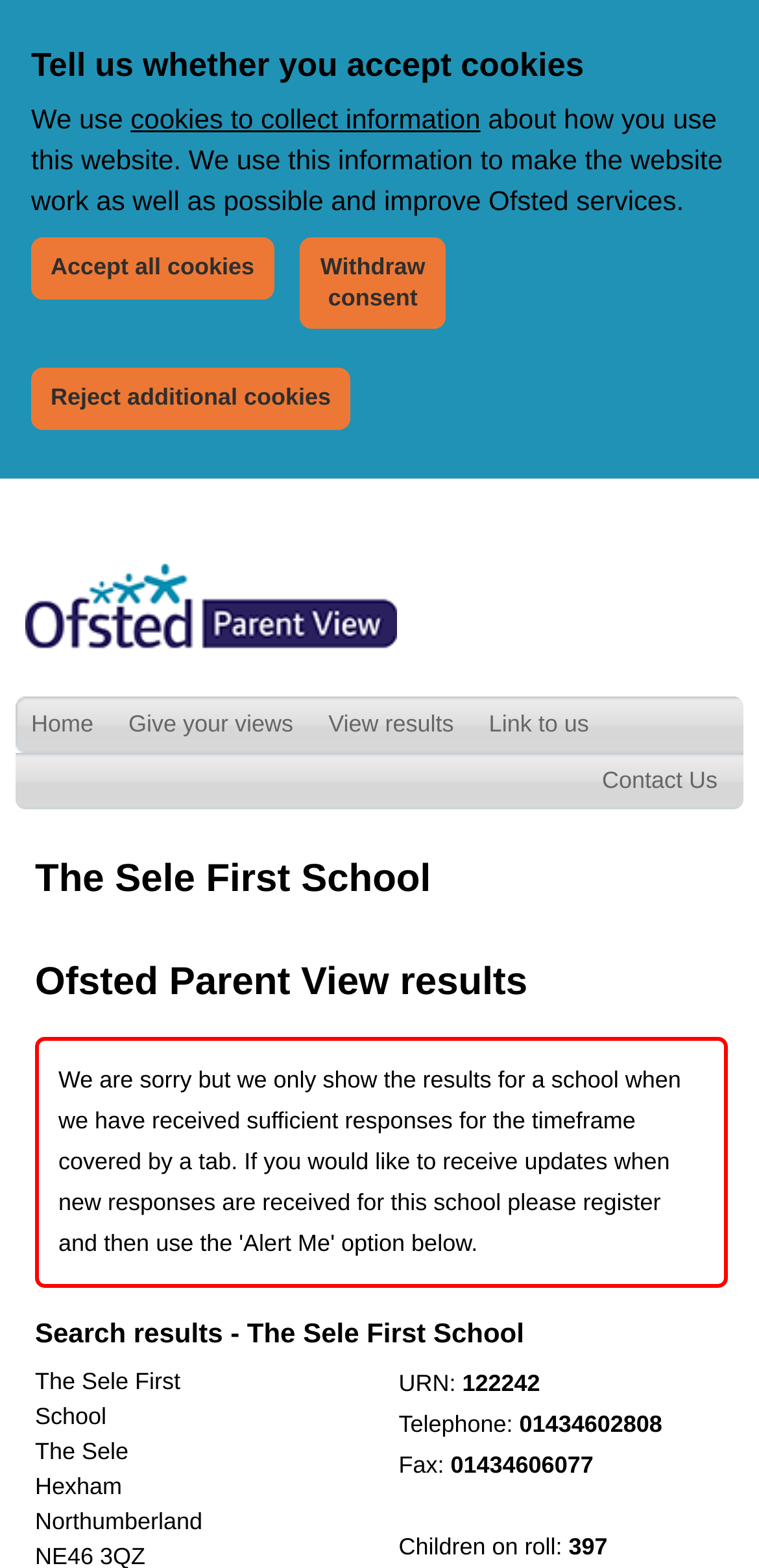Please identify the bounding box coordinates of the area I need to click to accomplish the following instruction: "Click the Contact Us link".

[0.764, 0.48, 0.979, 0.516]